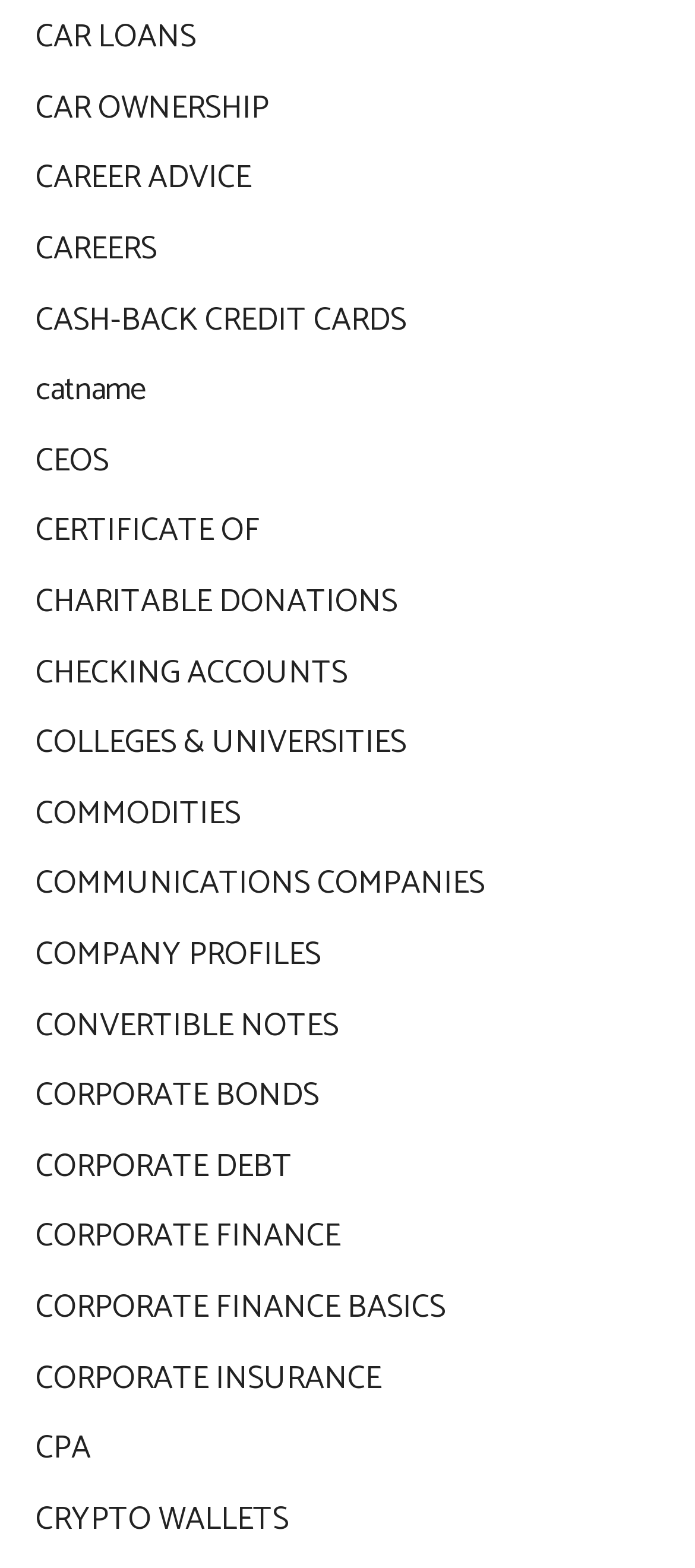Determine the bounding box coordinates for the element that should be clicked to follow this instruction: "Browse company profiles". The coordinates should be given as four float numbers between 0 and 1, in the format [left, top, right, bottom].

[0.051, 0.592, 0.462, 0.626]